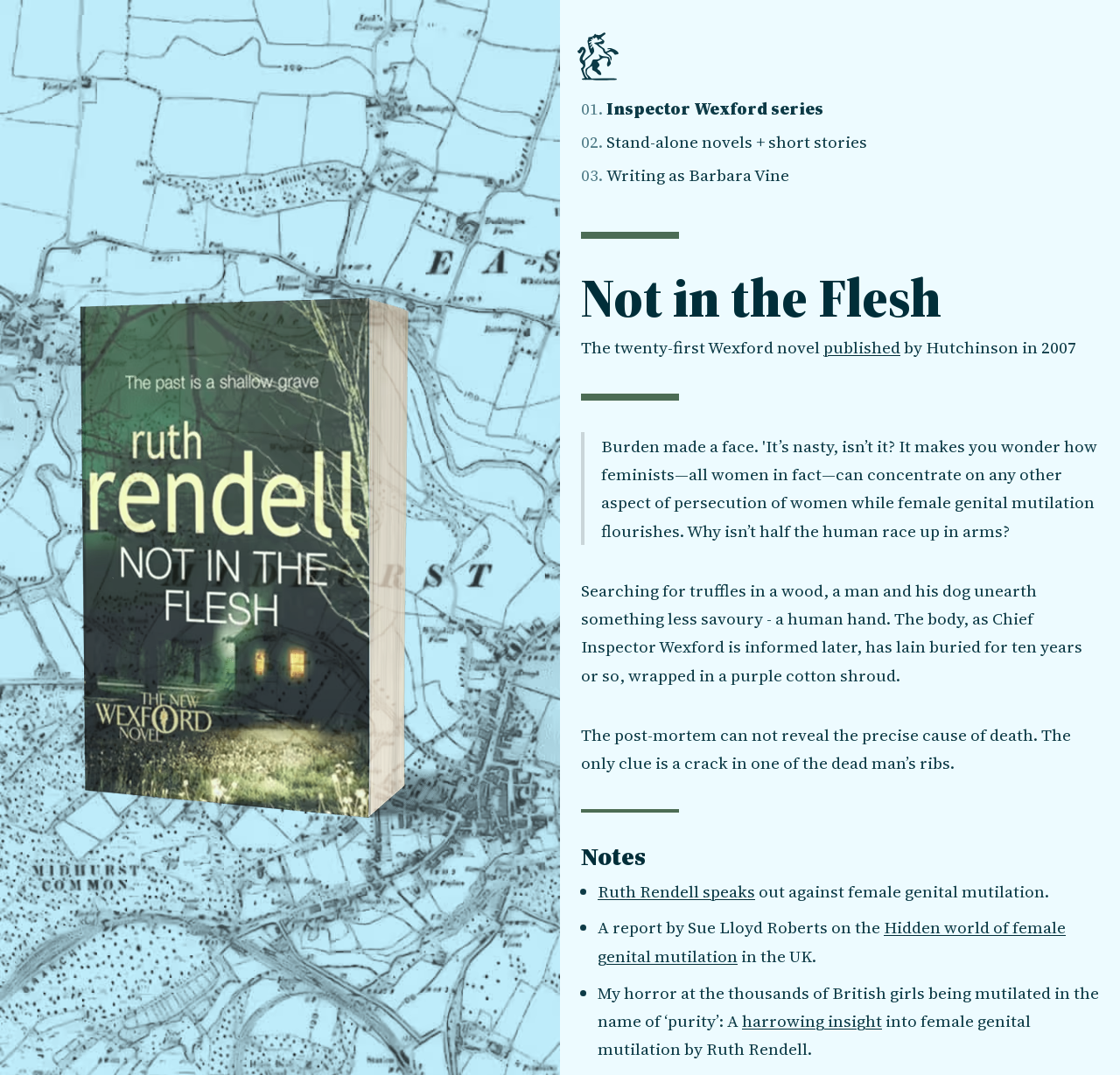Determine the bounding box coordinates for the element that should be clicked to follow this instruction: "Click on the link to Ruth Rendell's home page". The coordinates should be given as four float numbers between 0 and 1, in the format [left, top, right, bottom].

[0.519, 0.059, 0.556, 0.081]